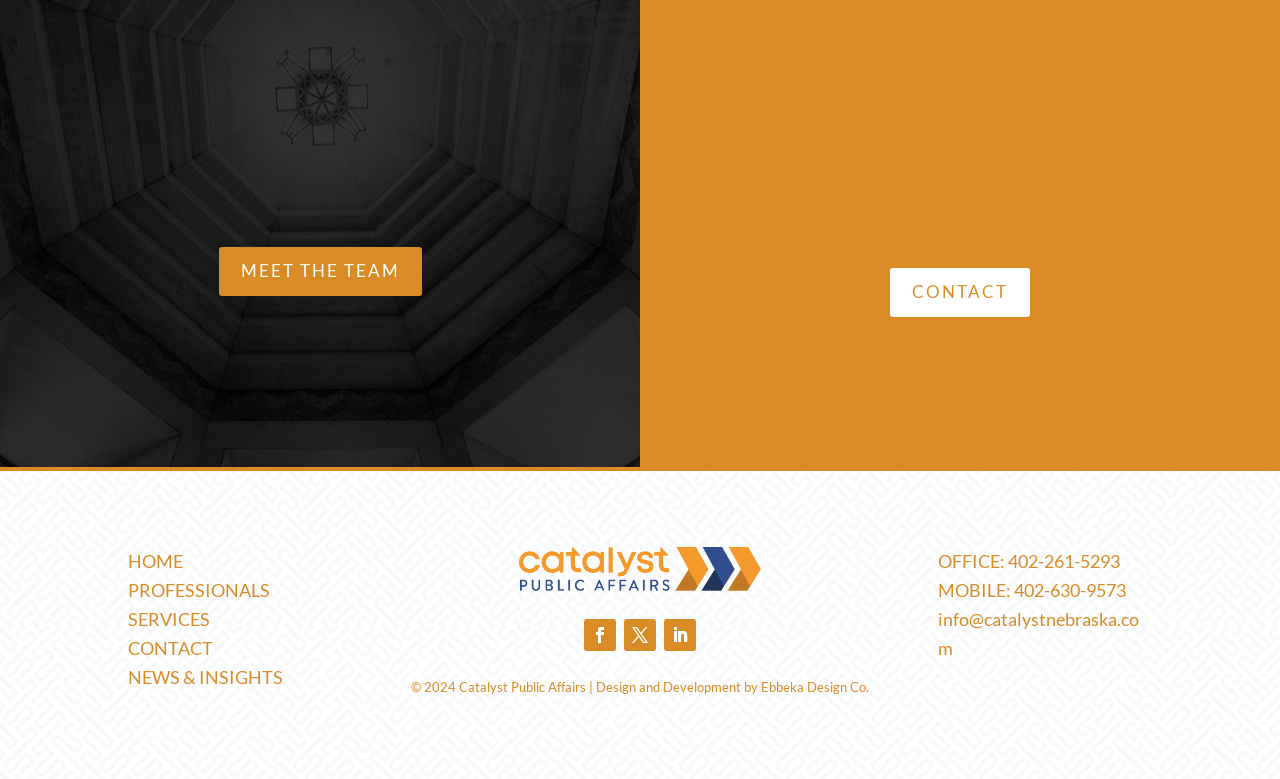Kindly determine the bounding box coordinates of the area that needs to be clicked to fulfill this instruction: "Click on '402-261-5293'".

[0.788, 0.707, 0.875, 0.735]